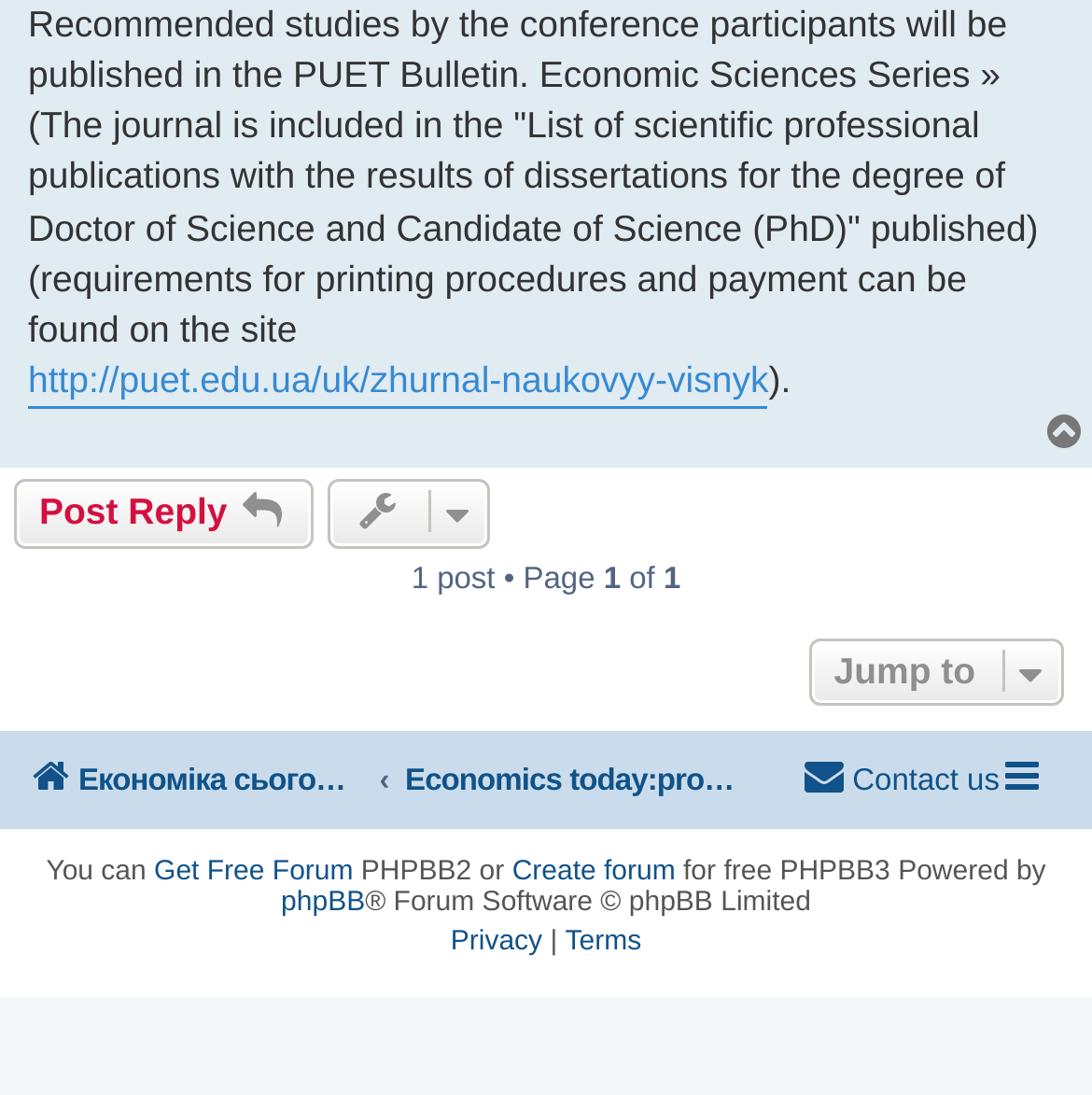Determine the bounding box coordinates of the clickable region to carry out the instruction: "Visit the phpBB website".

[0.257, 0.811, 0.334, 0.839]